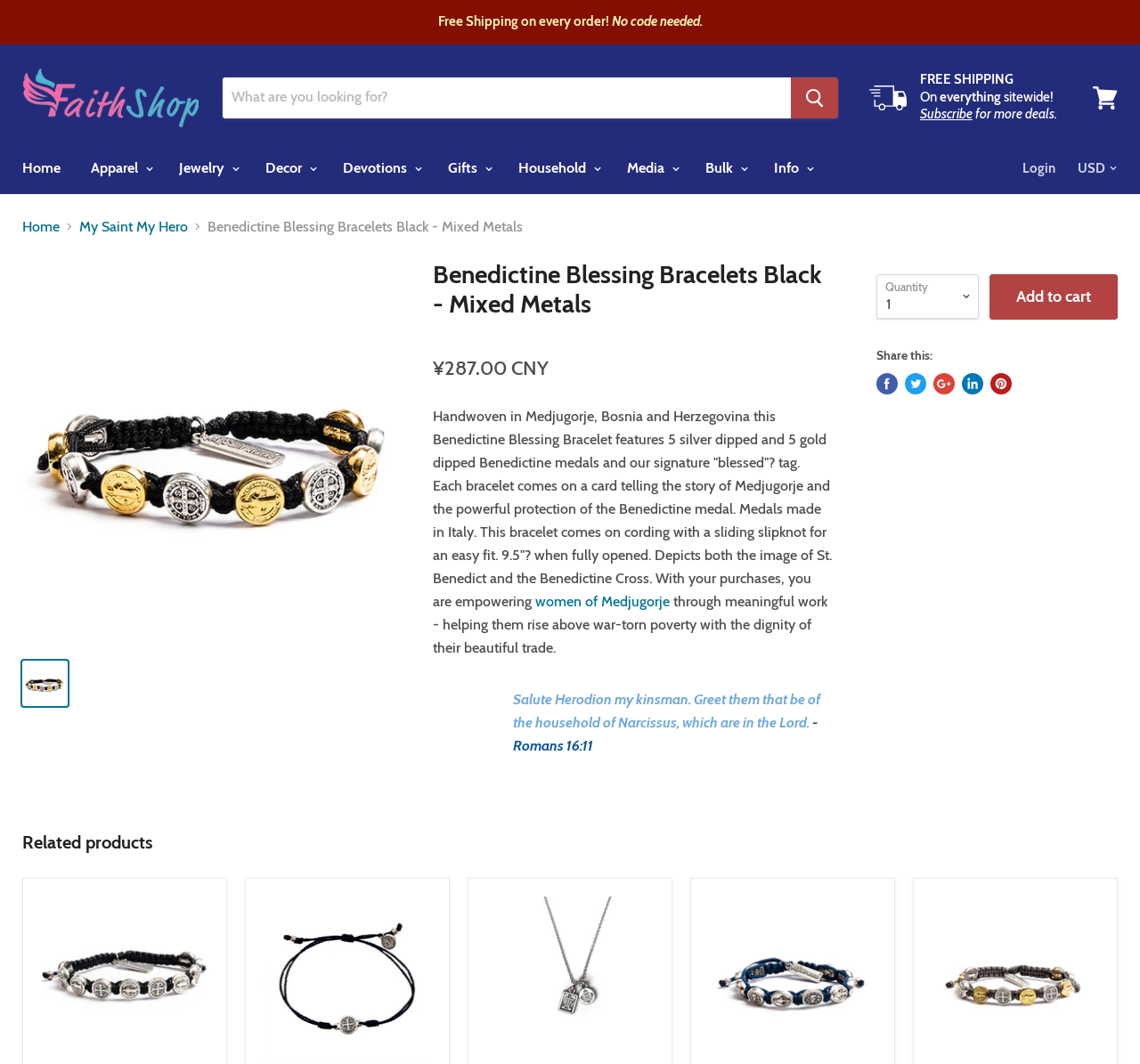Please determine the bounding box coordinates of the element to click in order to execute the following instruction: "Learn about the role of a concierge". The coordinates should be four float numbers between 0 and 1, specified as [left, top, right, bottom].

None